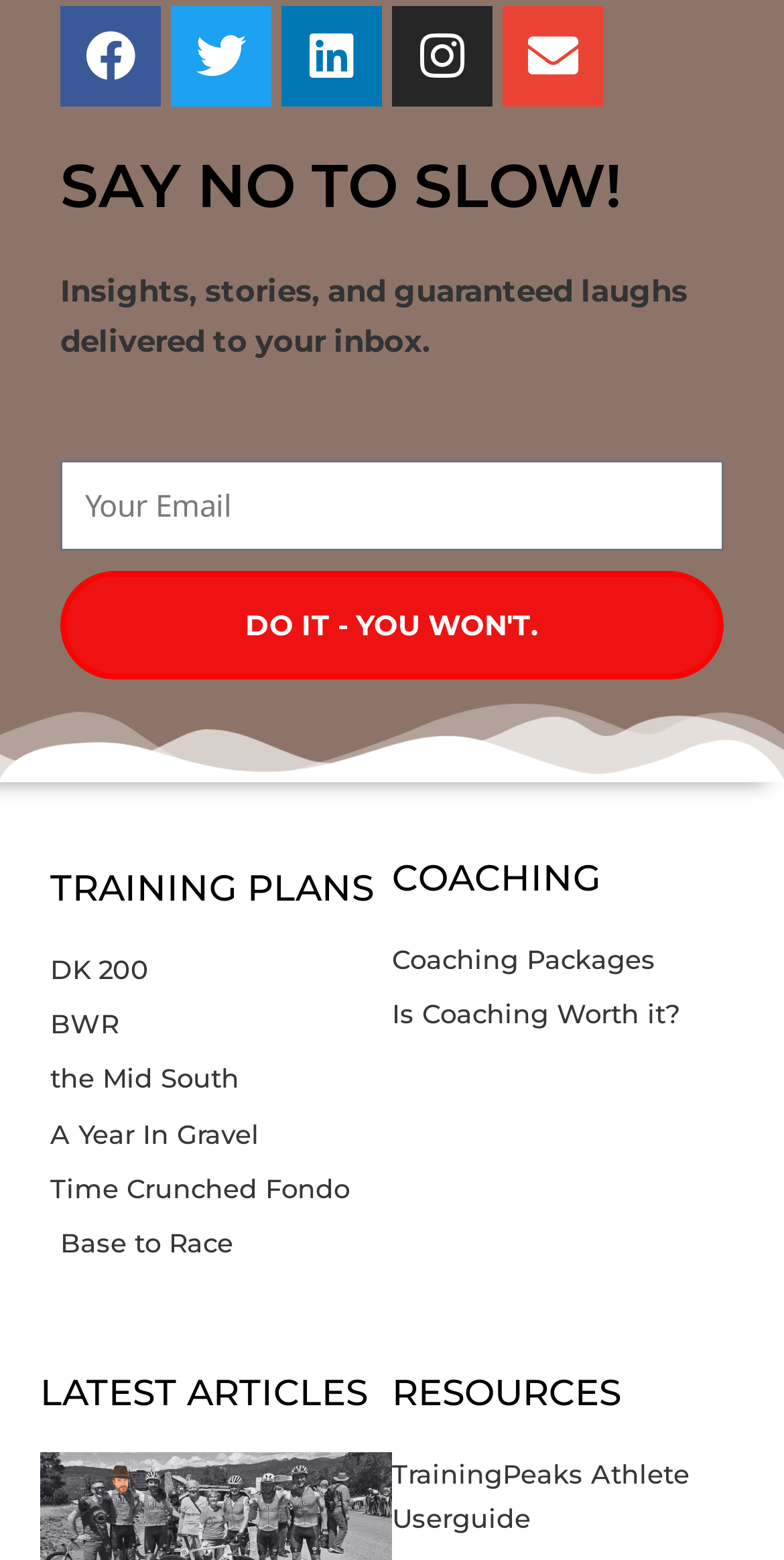Identify the bounding box coordinates necessary to click and complete the given instruction: "Click DO IT - YOU WON'T".

[0.077, 0.366, 0.923, 0.436]